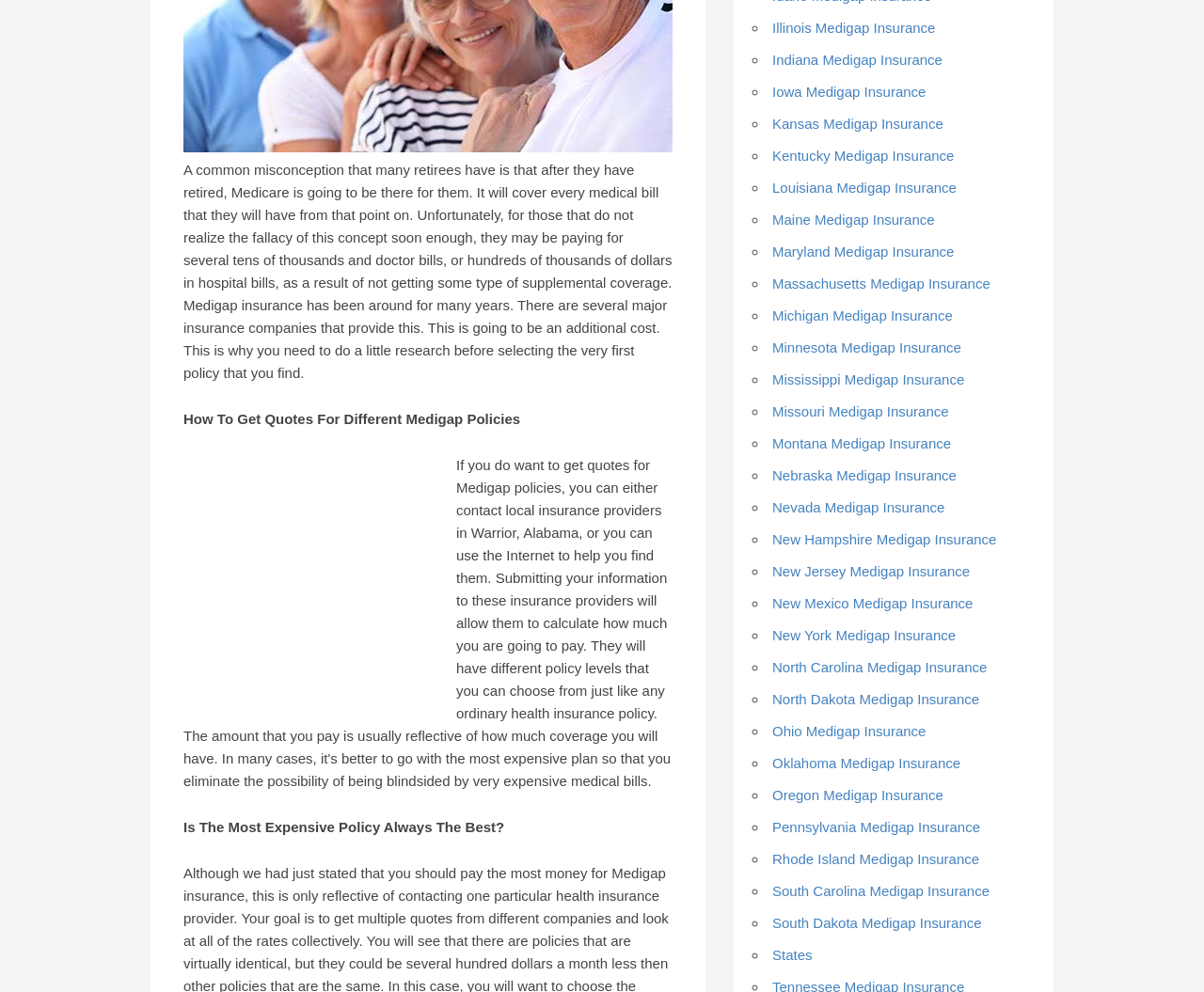What is the title of the second section on this webpage?
From the image, respond with a single word or phrase.

How To Get Quotes For Different Medigap Policies